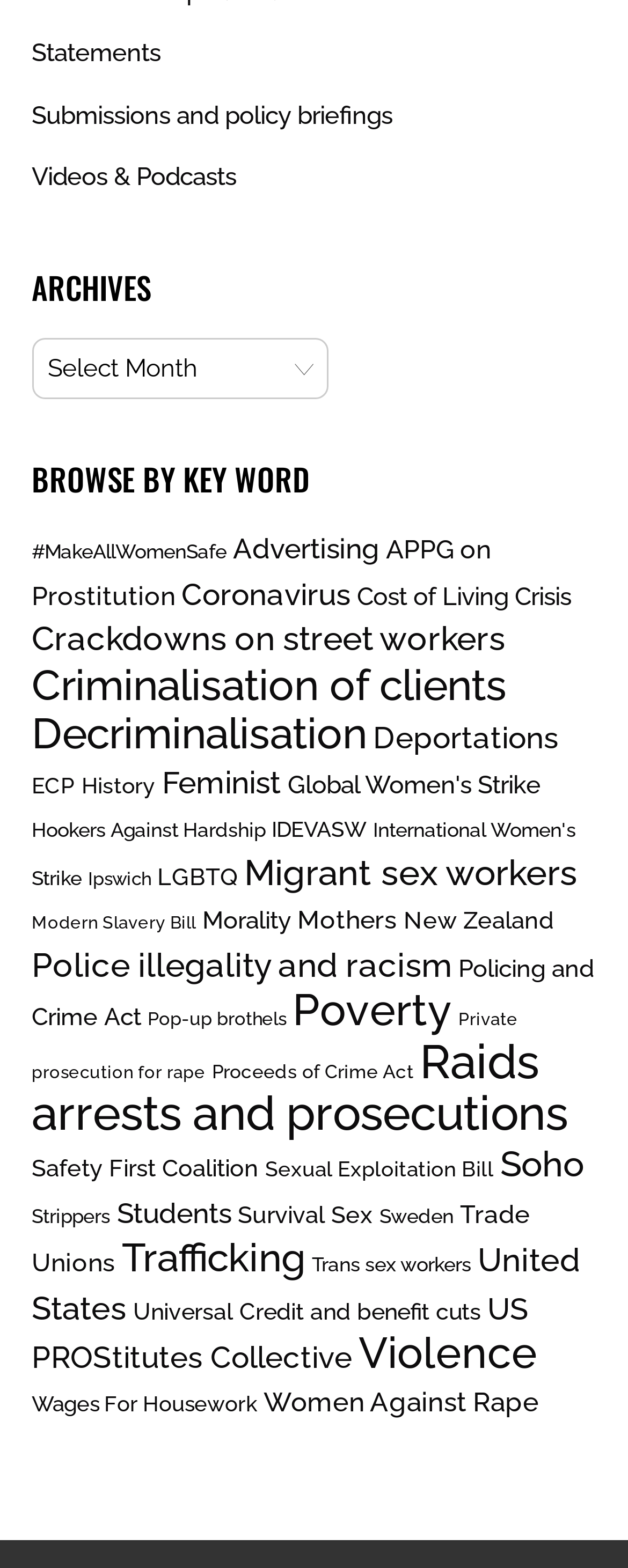How many links are under 'BROWSE BY KEY WORD'?
Give a comprehensive and detailed explanation for the question.

I counted the number of links starting from 'MakeAllWomenSafe (16 items)' to 'Women Against Rape (31 items)' which are all under the heading 'BROWSE BY KEY WORD'.